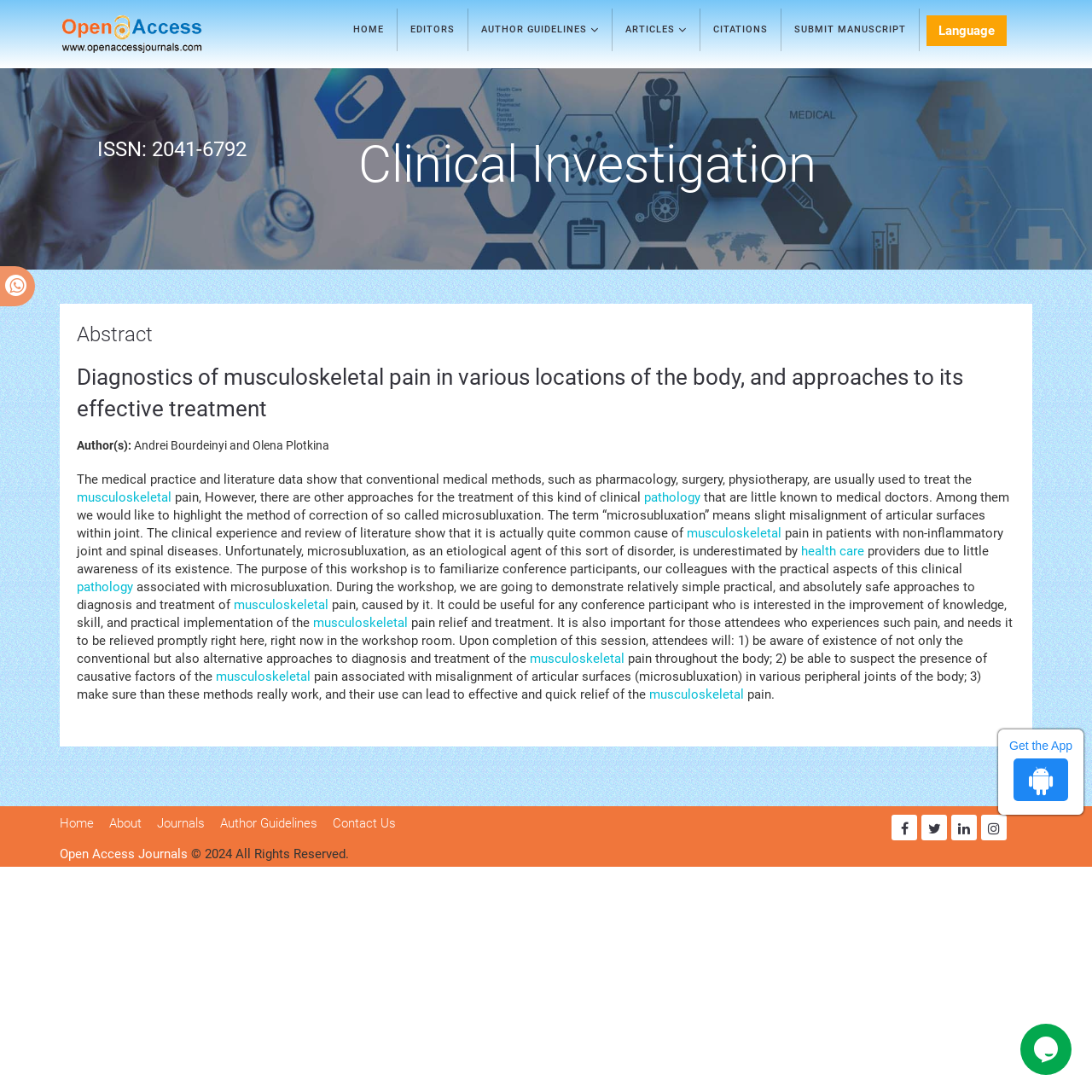What is the language of the webpage?
Based on the image, give a one-word or short phrase answer.

Not specified